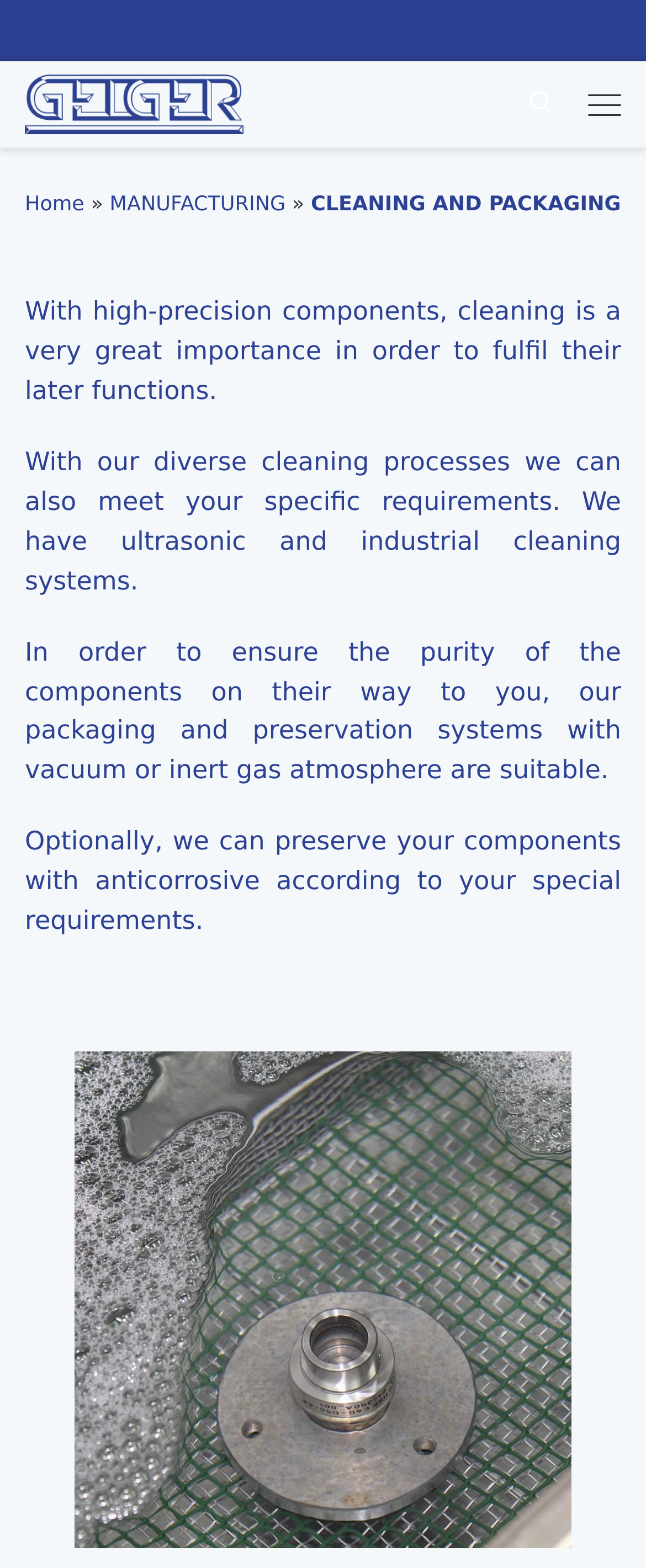Respond to the question below with a single word or phrase: What is the purpose of packaging and preservation systems?

To ensure purity